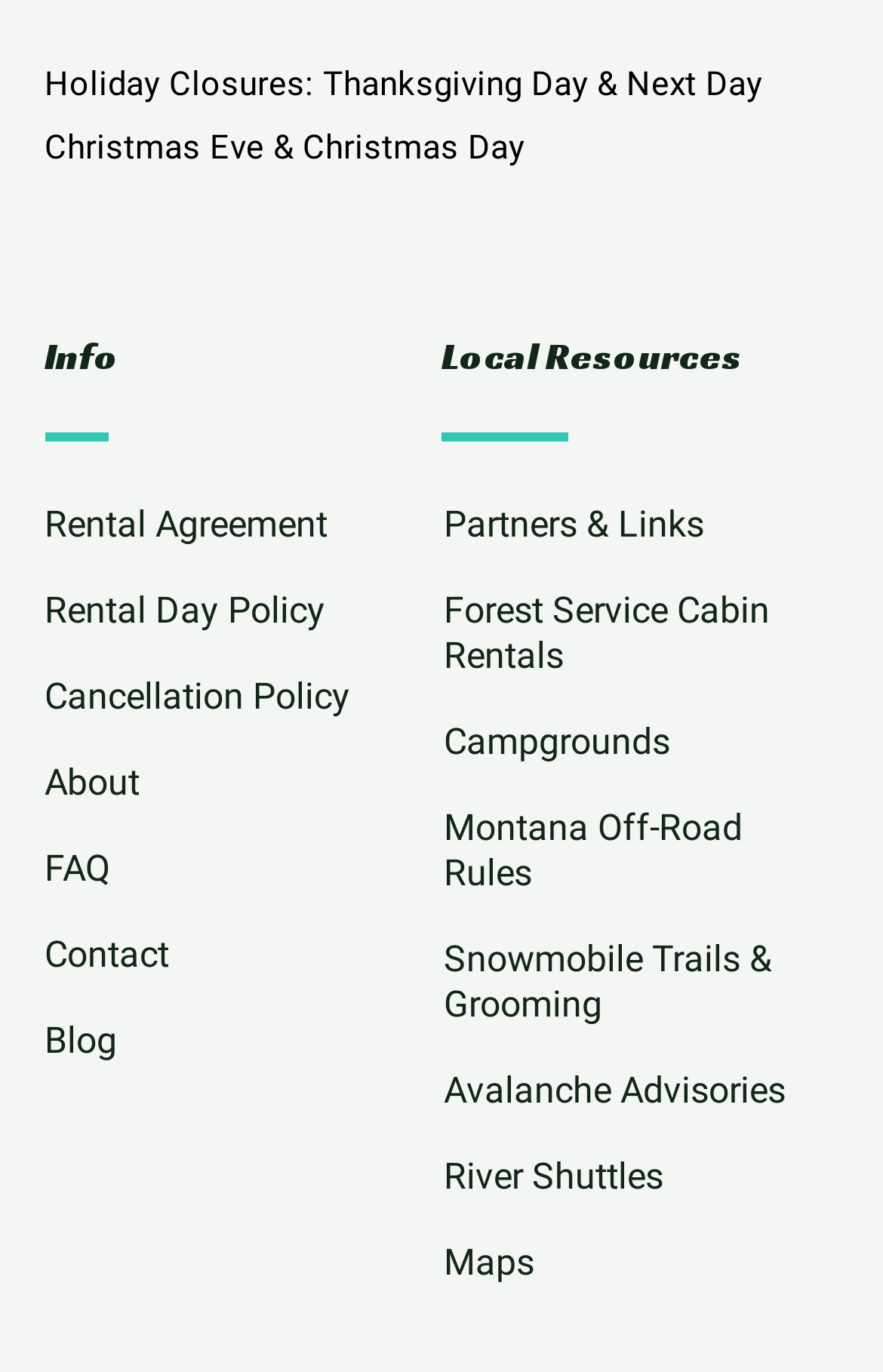Identify the bounding box coordinates of the clickable section necessary to follow the following instruction: "Check forest service cabin rentals". The coordinates should be presented as four float numbers from 0 to 1, i.e., [left, top, right, bottom].

[0.5, 0.42, 0.95, 0.503]